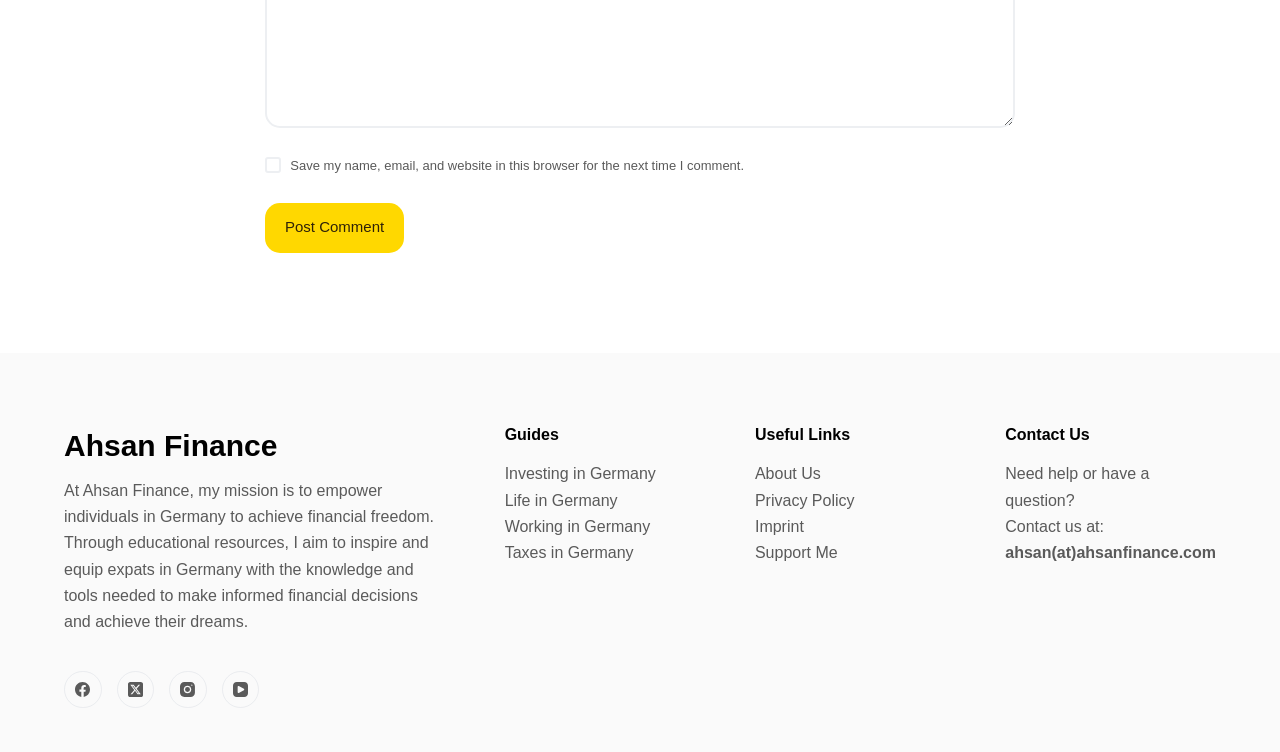What social media platforms are linked on the webpage?
Refer to the screenshot and answer in one word or phrase.

Facebook, Twitter, Instagram, YouTube